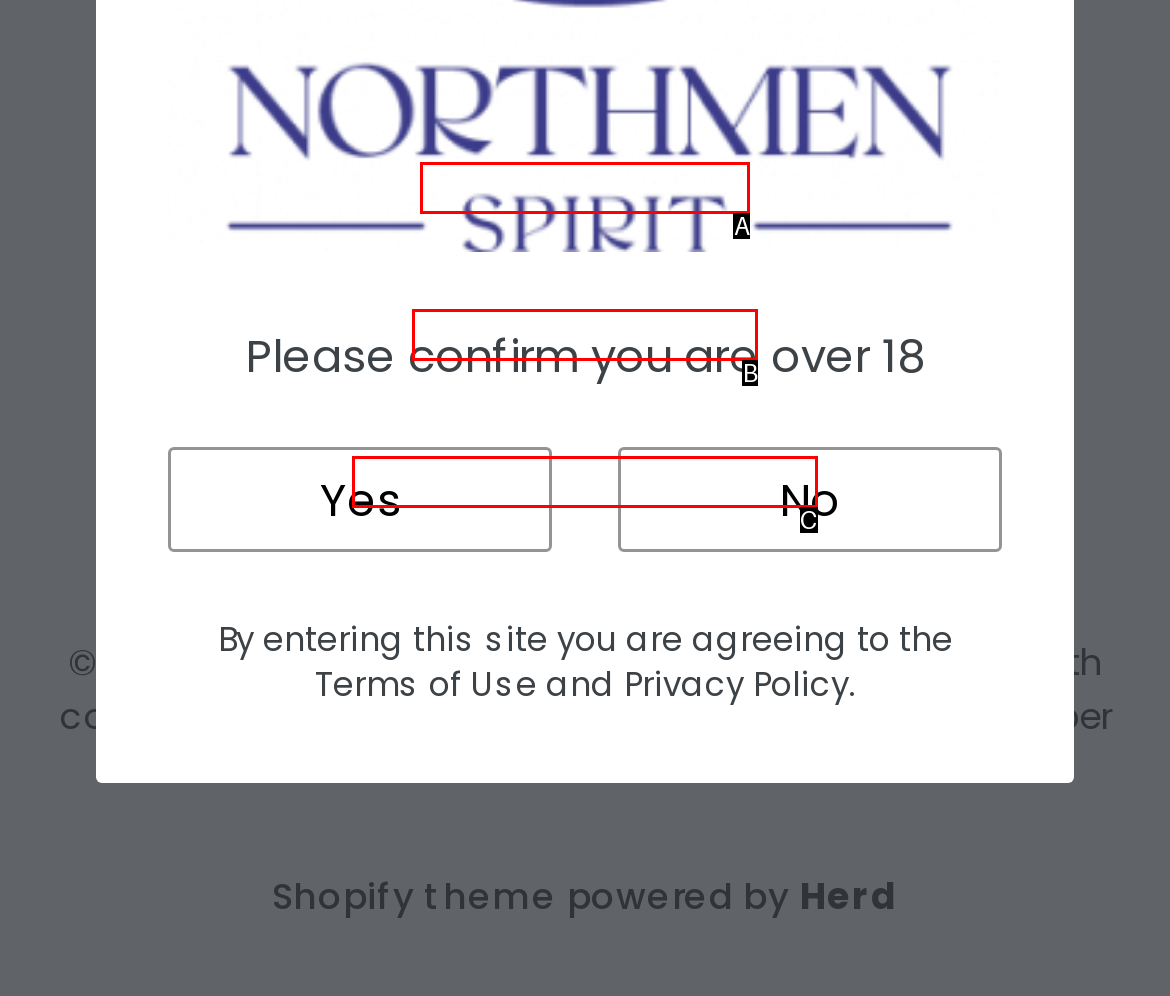Point out the HTML element that matches the following description: Cookie Policy
Answer with the letter from the provided choices.

A